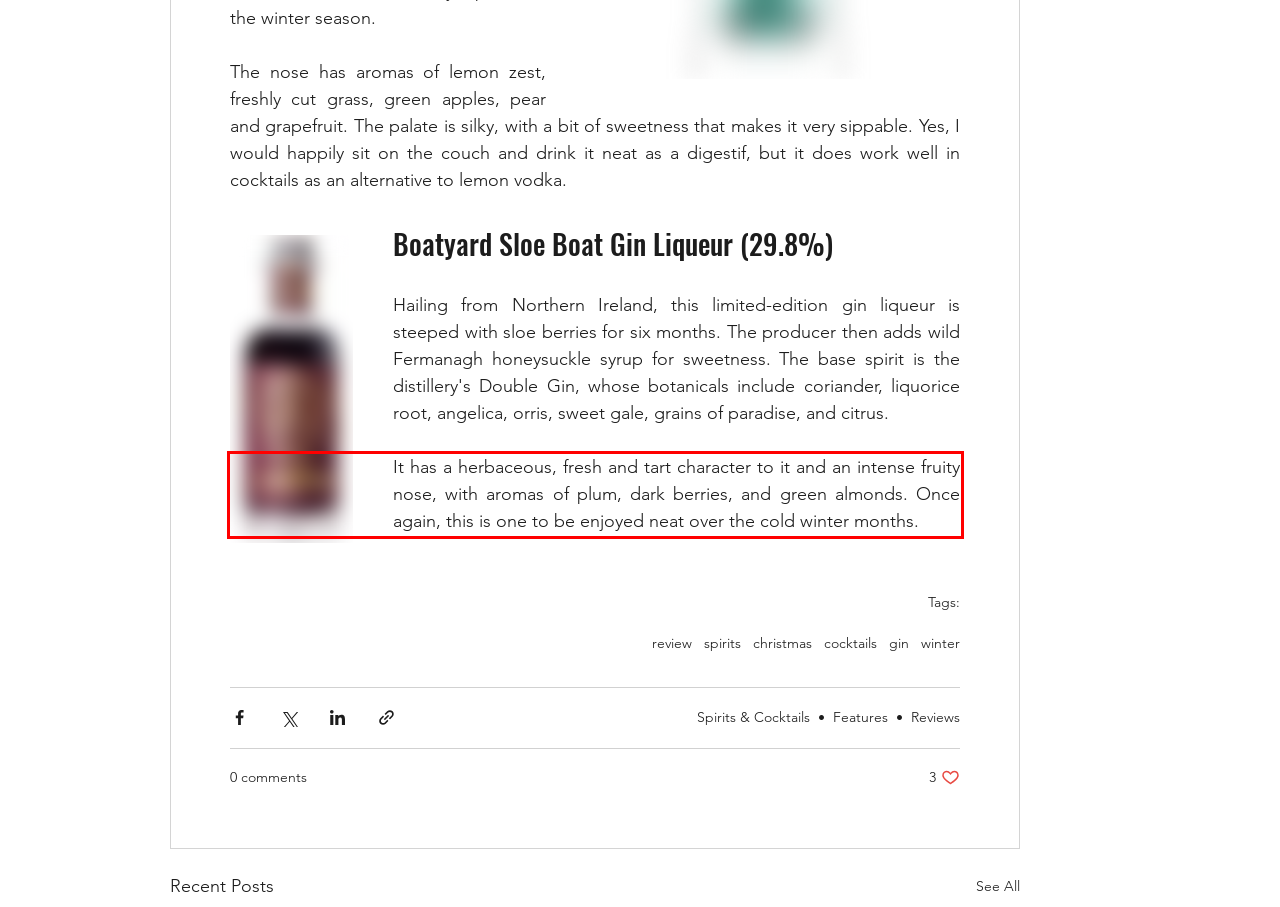Identify and extract the text within the red rectangle in the screenshot of the webpage.

It has a herbaceous, fresh and tart character to it and an intense fruity nose, with aromas of plum, dark berries, and green almonds. Once again, this is one to be enjoyed neat over the cold winter months.